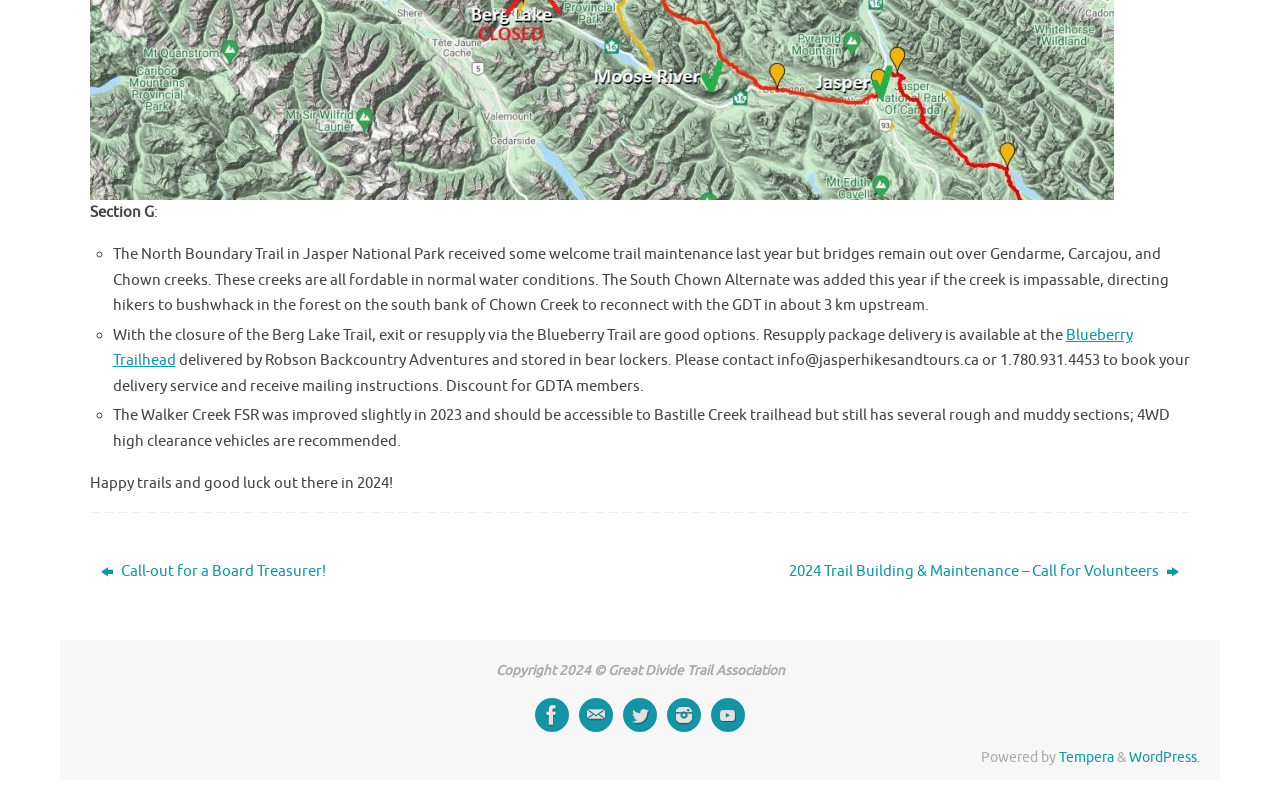Based on the image, provide a detailed and complete answer to the question: 
What is the copyright year mentioned at the bottom of the page?

The text at the bottom of the page mentions 'Copyright 2024 © Great Divide Trail Association'. From this, we can determine that the copyright year mentioned is 2024.